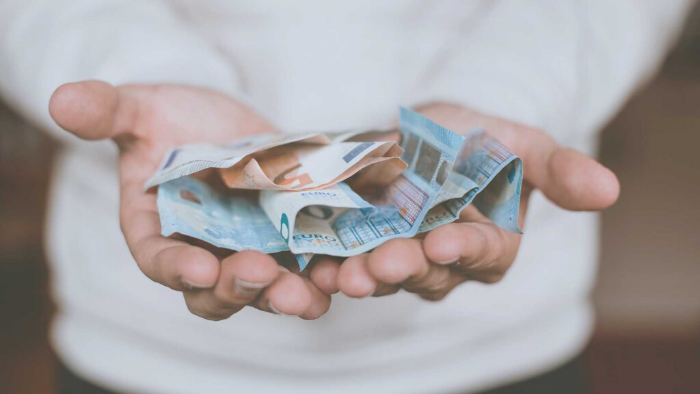What is the possible context of the image?
Analyze the screenshot and provide a detailed answer to the question.

The image depicting hands presenting a collection of Euro banknotes suggests a theme of generosity and financial exchange, possibly in the context of fundraising or charitable contributions, where monetary support is crucial in achieving specific causes.